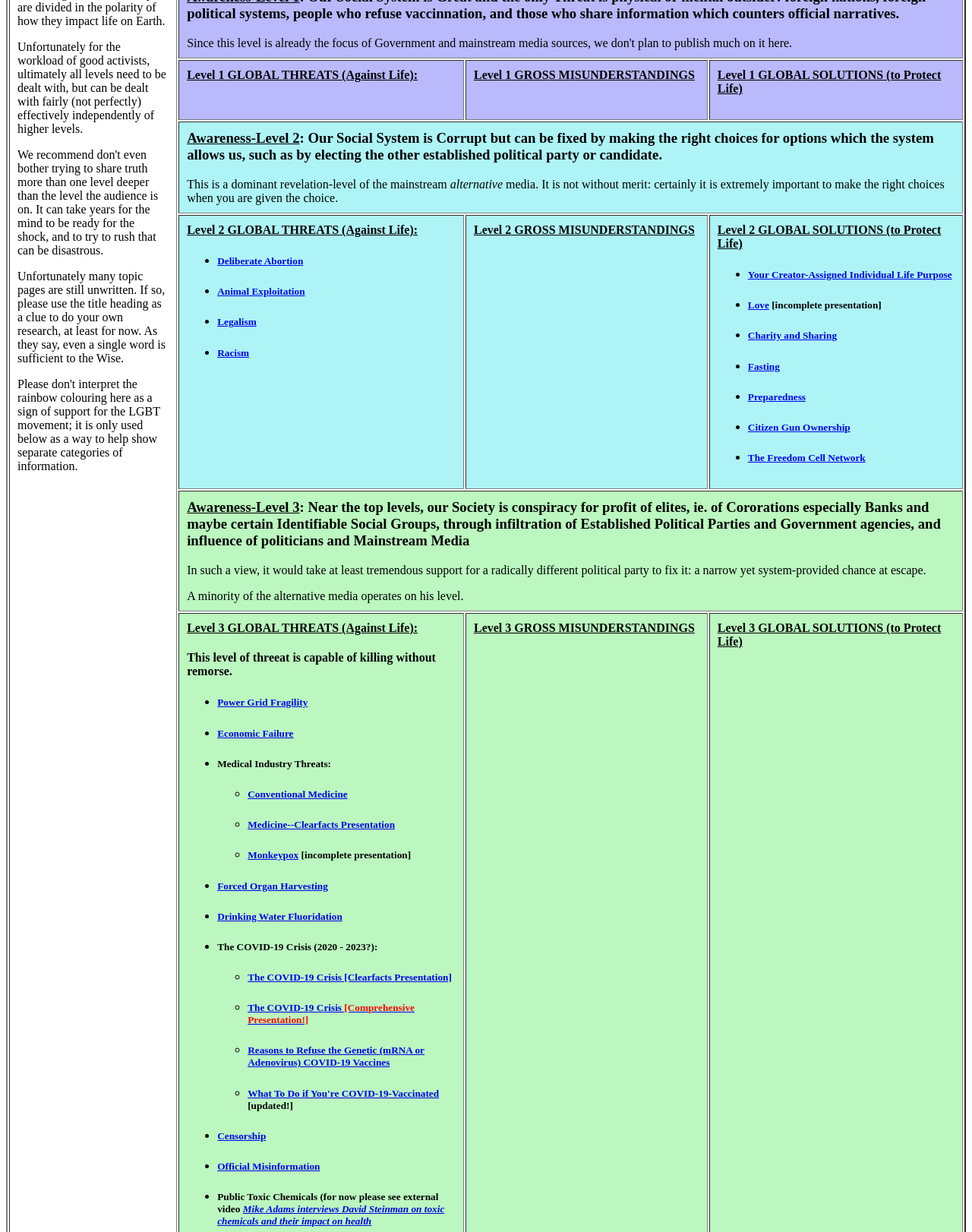Please identify the bounding box coordinates of the element's region that should be clicked to execute the following instruction: "Explore Deliberate Abortion". The bounding box coordinates must be four float numbers between 0 and 1, i.e., [left, top, right, bottom].

[0.224, 0.207, 0.312, 0.216]